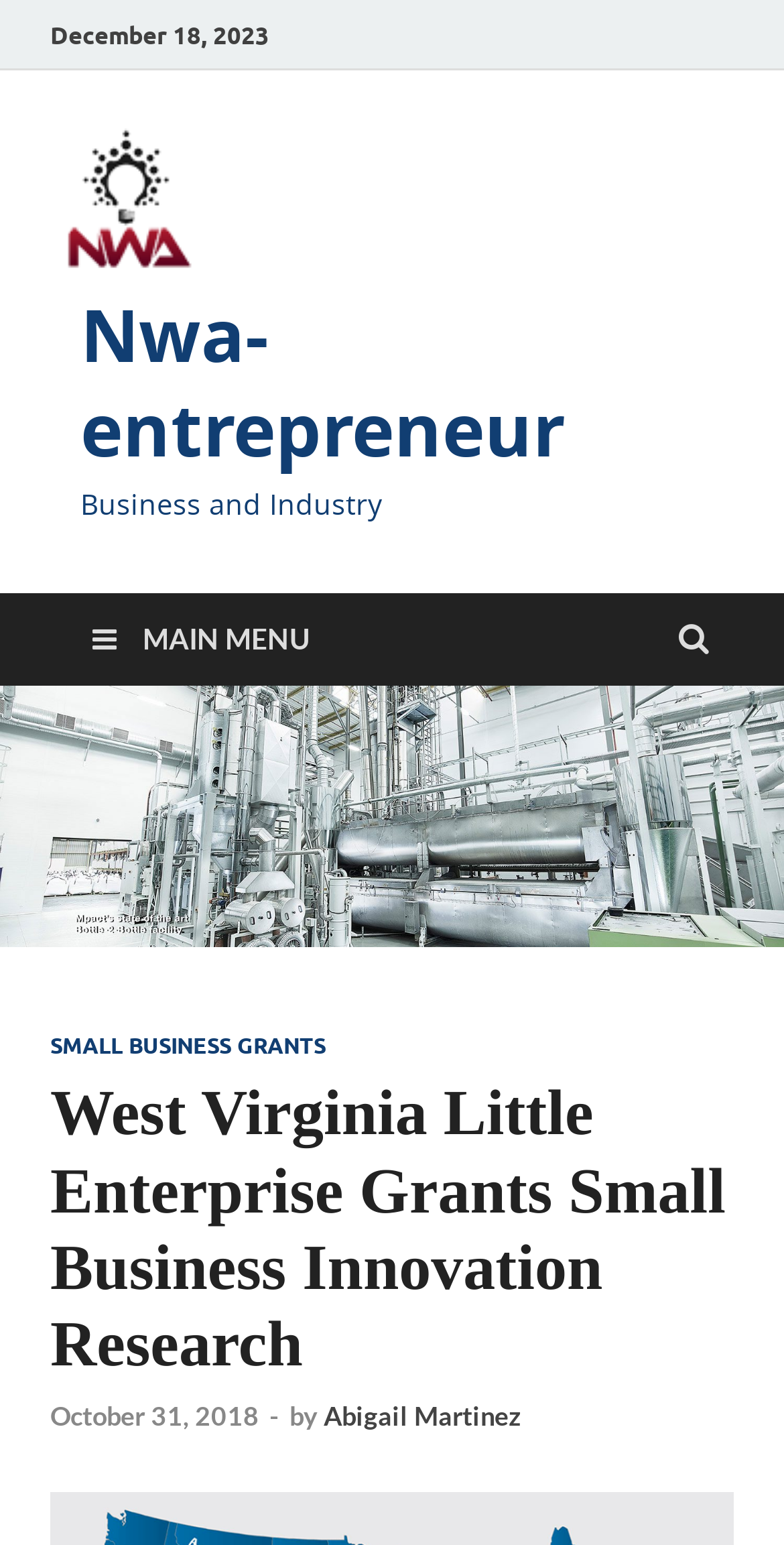With reference to the image, please provide a detailed answer to the following question: What is the category of the webpage?

I found the text 'Business and Industry' on the webpage, which indicates the category or topic of the webpage.